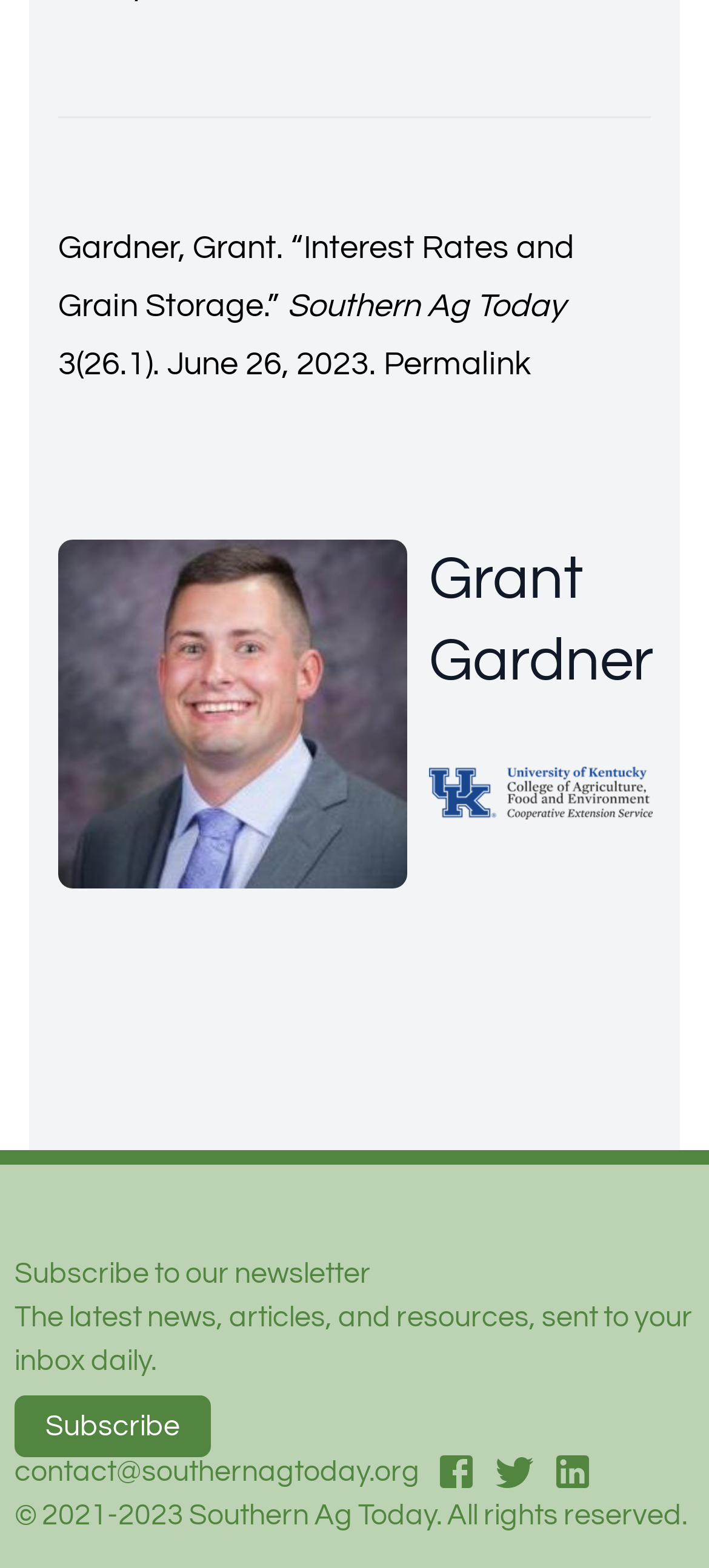What is the author of the article?
Answer the question in a detailed and comprehensive manner.

The author of the article can be found in the figure section, where there is a link 'Grant Gardner Grant Gardner' with an image of the author, and also a heading 'Grant Gardner' in the figcaption section.